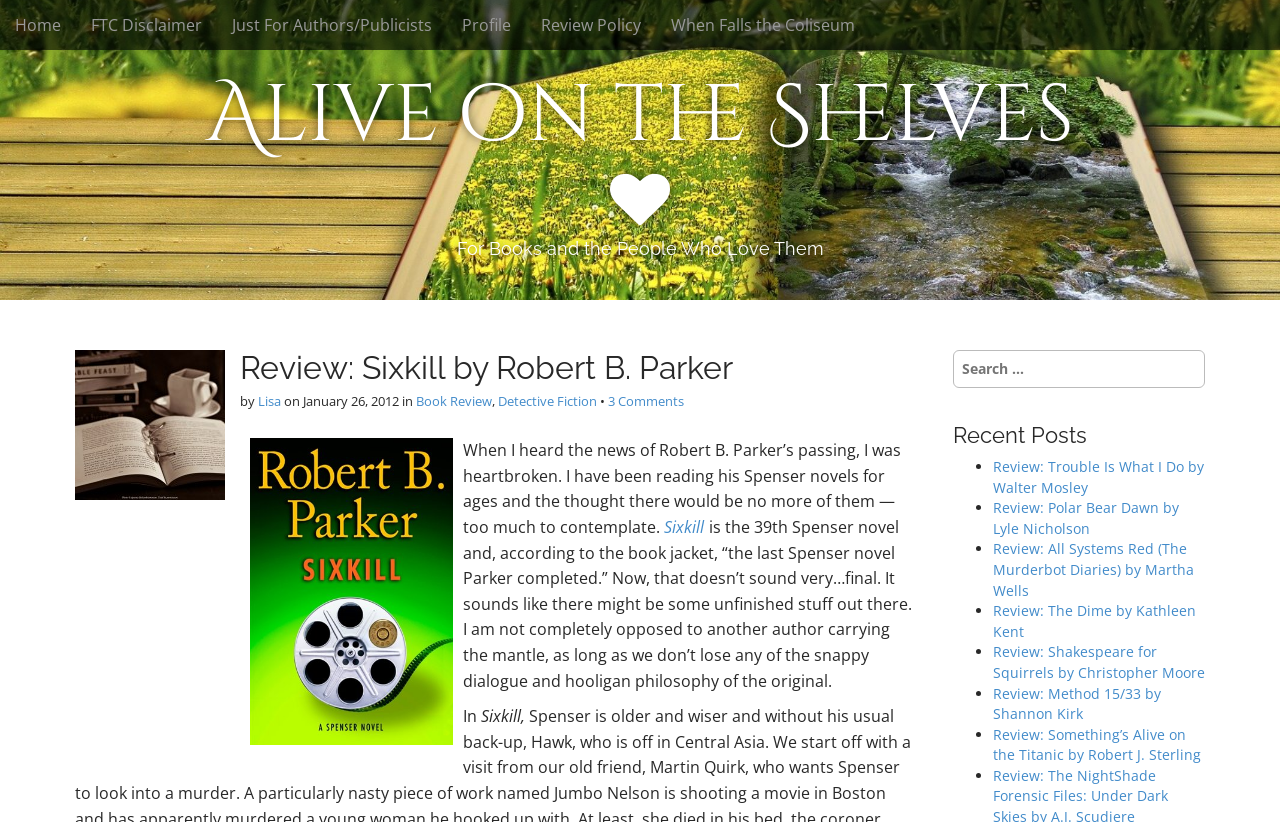Locate the bounding box coordinates of the clickable area needed to fulfill the instruction: "View the 'Recent Posts'".

[0.744, 0.515, 0.941, 0.544]